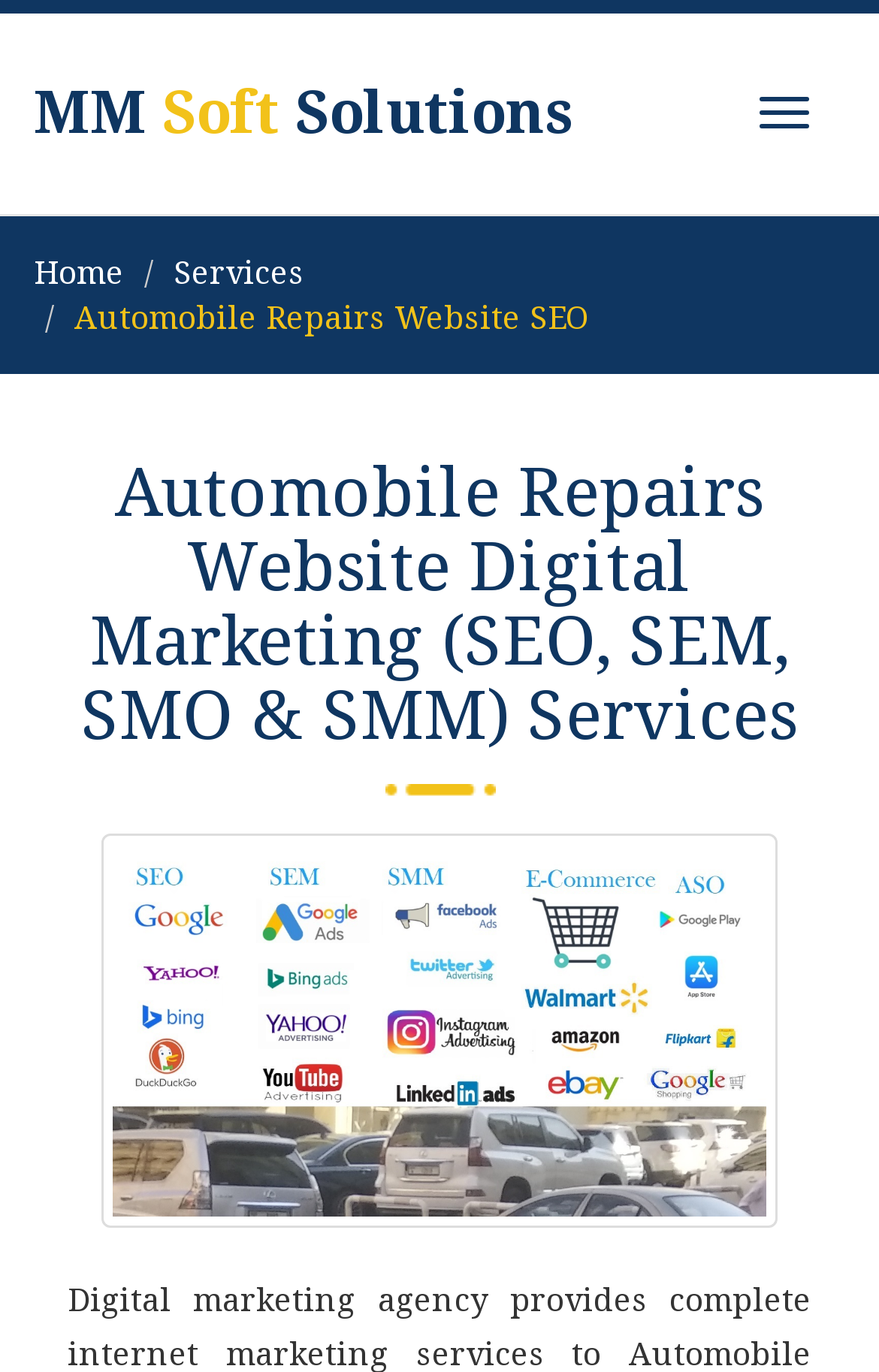Based on the visual content of the image, answer the question thoroughly: How many images are on the webpage?

I counted the number of image elements on the webpage and found two image elements with no alt text.